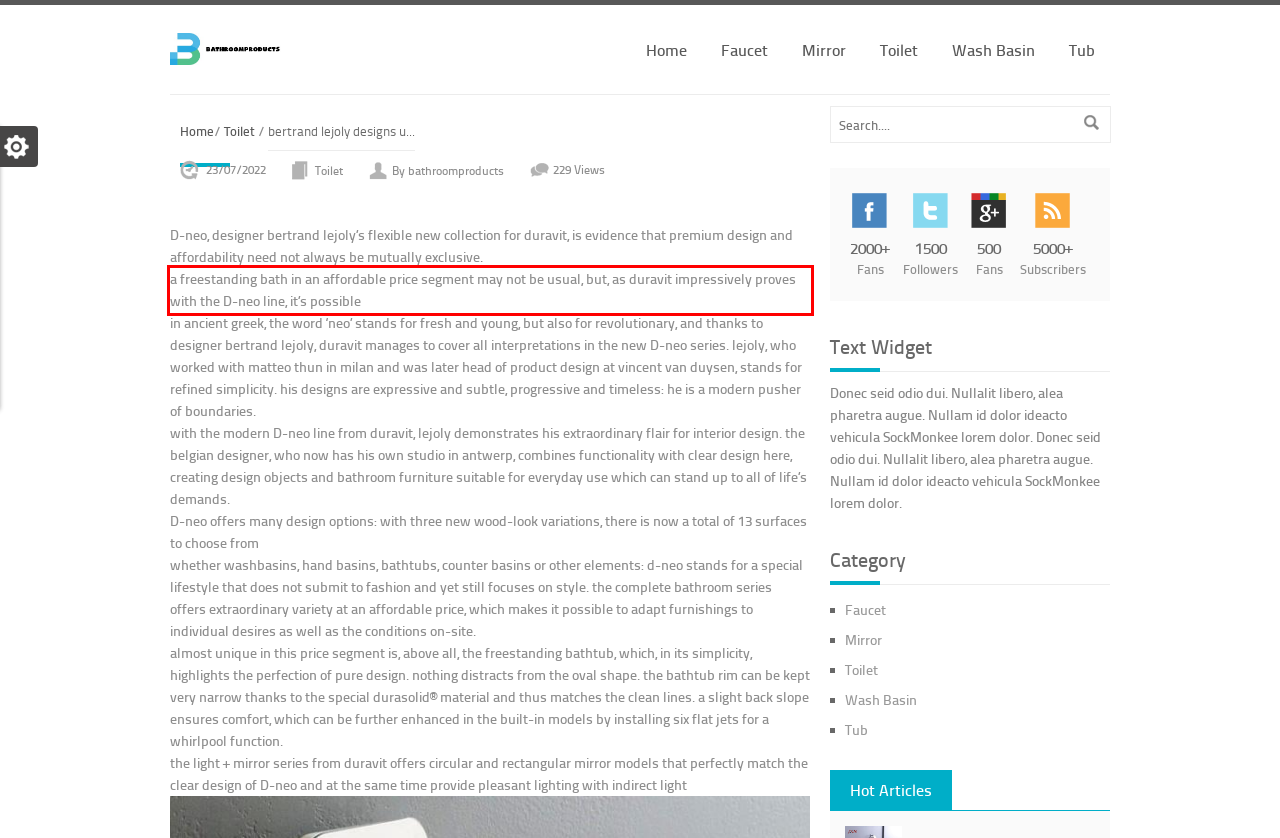You have a webpage screenshot with a red rectangle surrounding a UI element. Extract the text content from within this red bounding box.

a freestanding bath in an affordable price segment may not be usual, but, as duravit impressively proves with the D-neo line, it’s possible